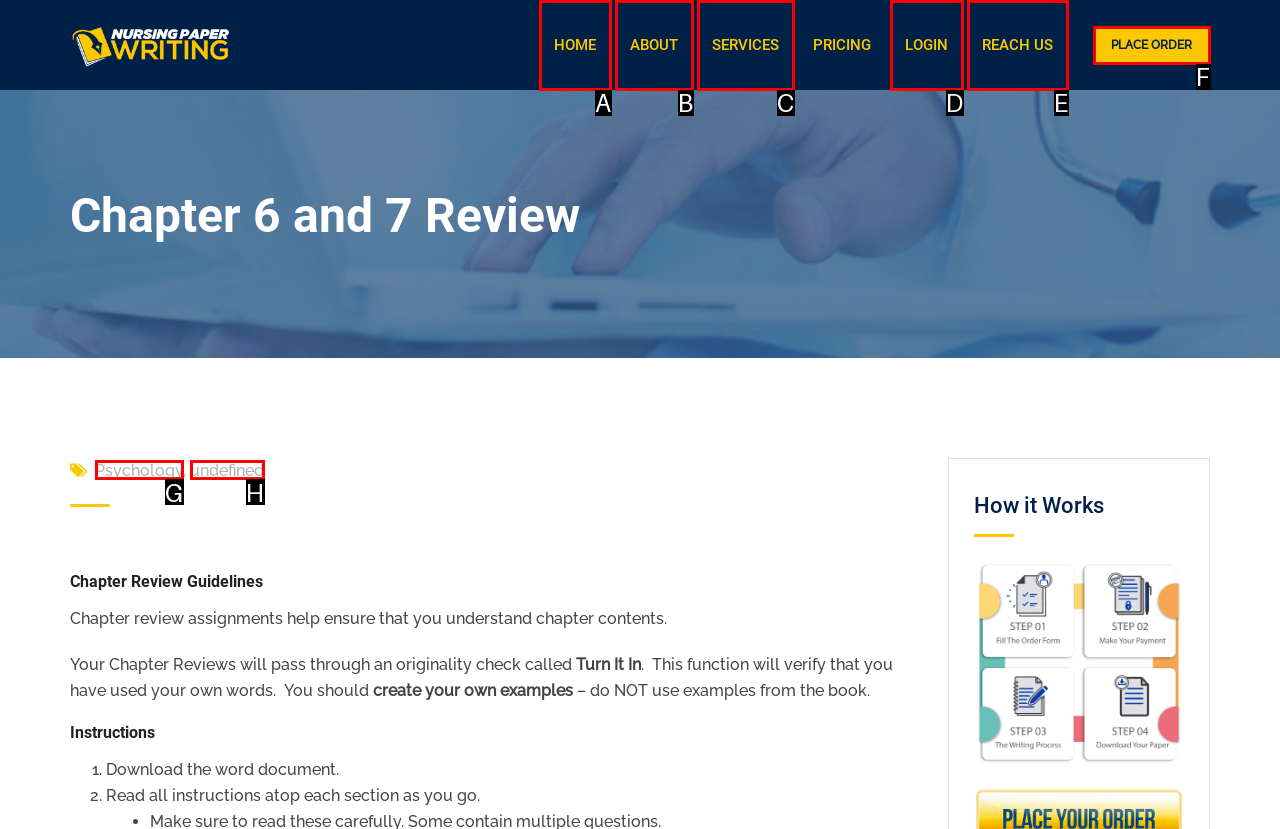Which lettered UI element aligns with this description: PLACE ORDER
Provide your answer using the letter from the available choices.

F